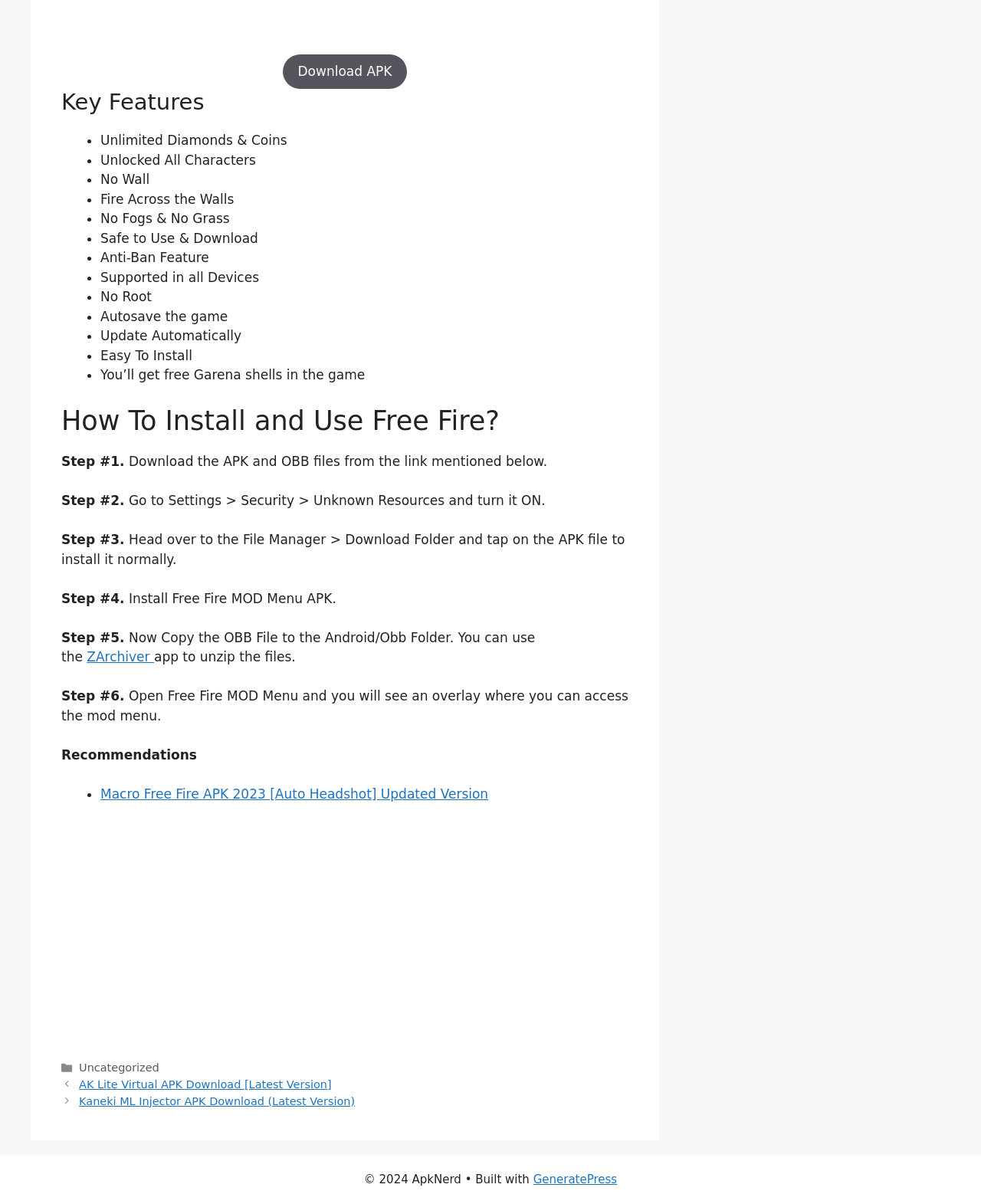Locate the bounding box coordinates of the element you need to click to accomplish the task described by this instruction: "Learn how to install and use Free Fire".

[0.062, 0.336, 0.641, 0.363]